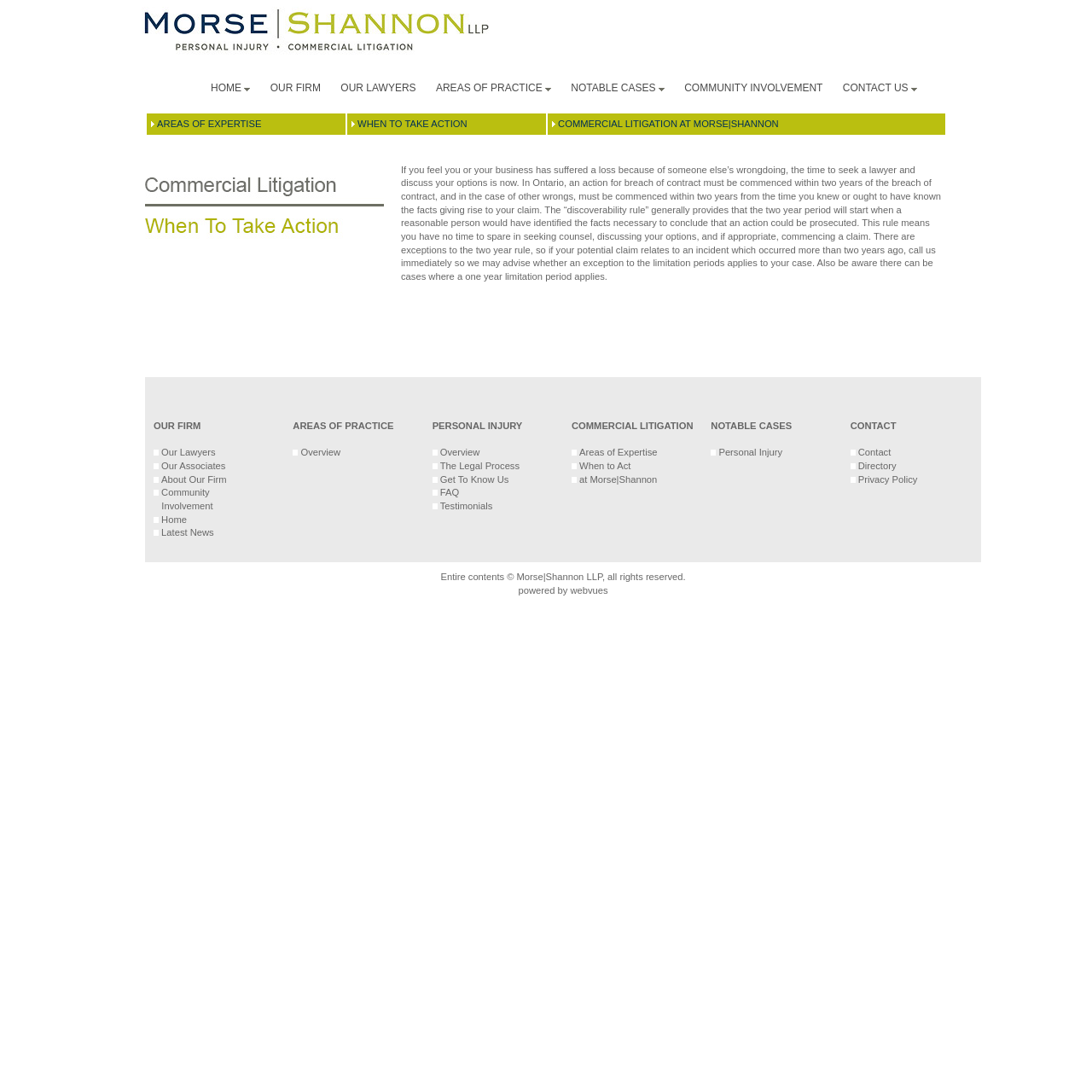What is the purpose of the 'COMMERCIAL LITIGATION' section?
Ensure your answer is thorough and detailed.

The 'COMMERCIAL LITIGATION' section appears to provide information on commercial litigation, including areas of expertise and when to take action. This section is likely intended to inform visitors about the law firm's services and expertise in commercial litigation.